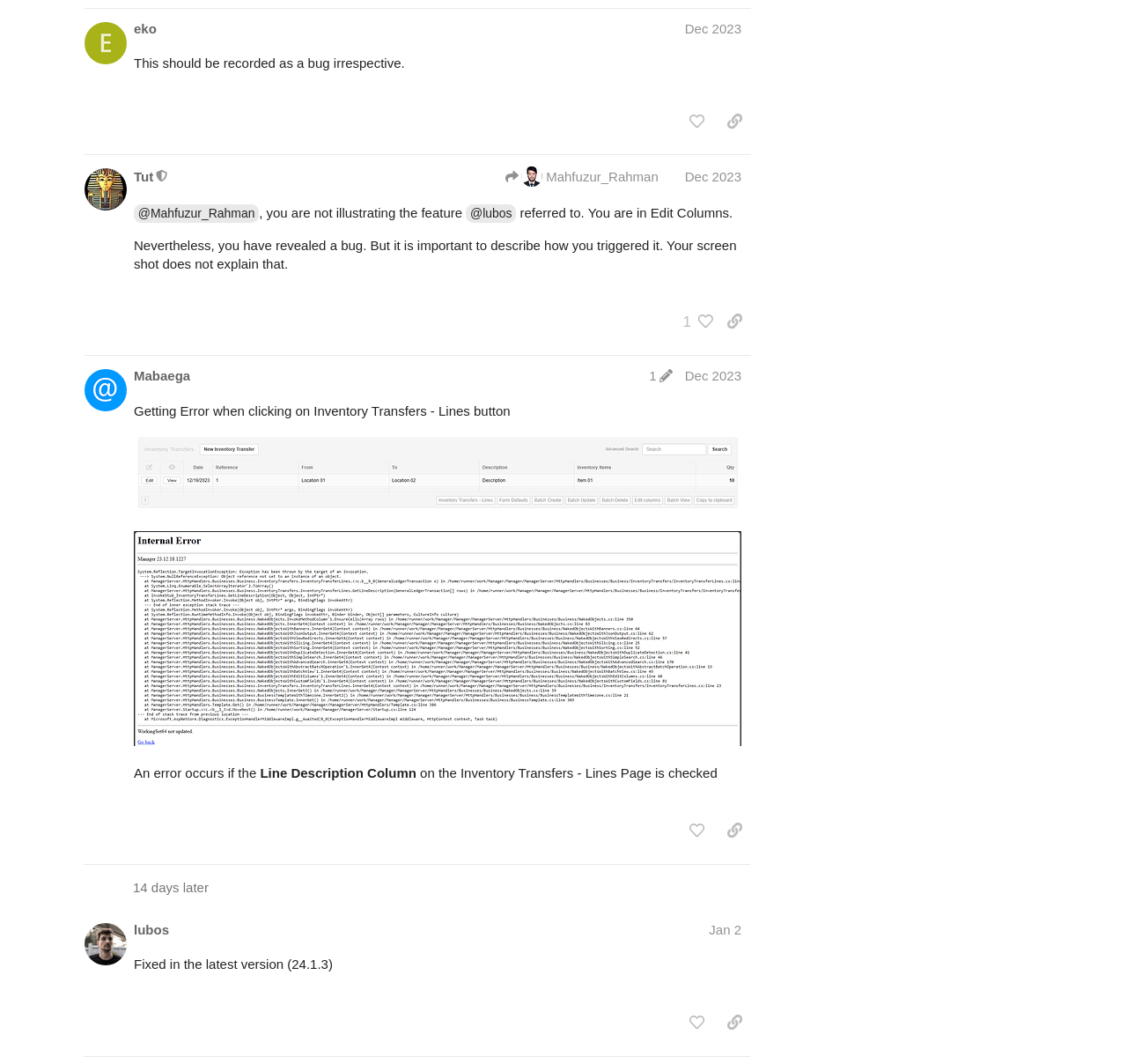Who posted on Dec 18, 2023 7:26 pm?
Answer the question with as much detail as possible.

I found the answer by looking at the heading 'eko Dec 2023' and the generic text 'Dec 18, 2023 7:26 pm' which is a child of the link 'Dec 2023'. This indicates that the post was made by eko on Dec 18, 2023 7:26 pm.